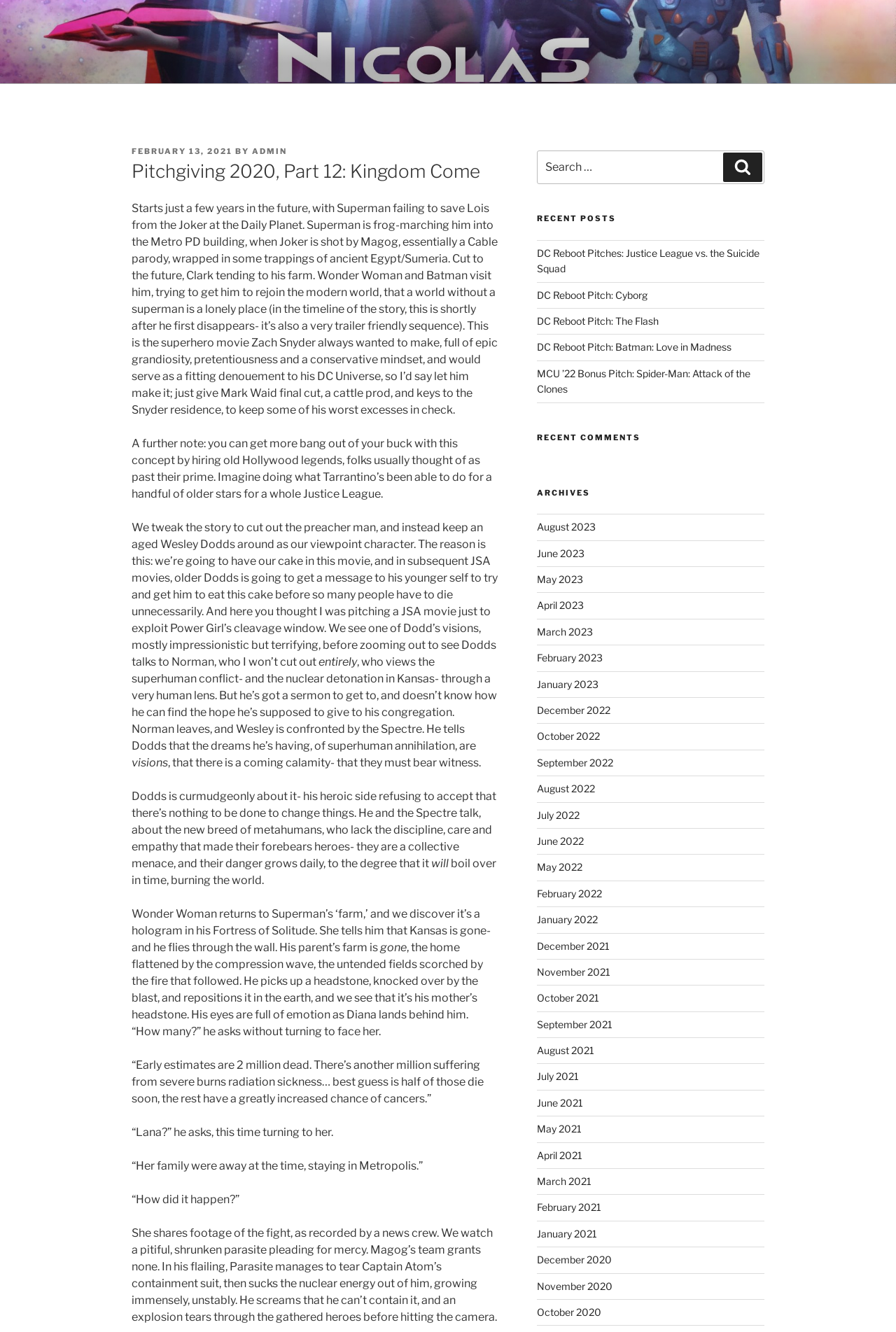Show the bounding box coordinates for the HTML element as described: "DC Reboot Pitch: The Flash".

[0.599, 0.236, 0.735, 0.245]